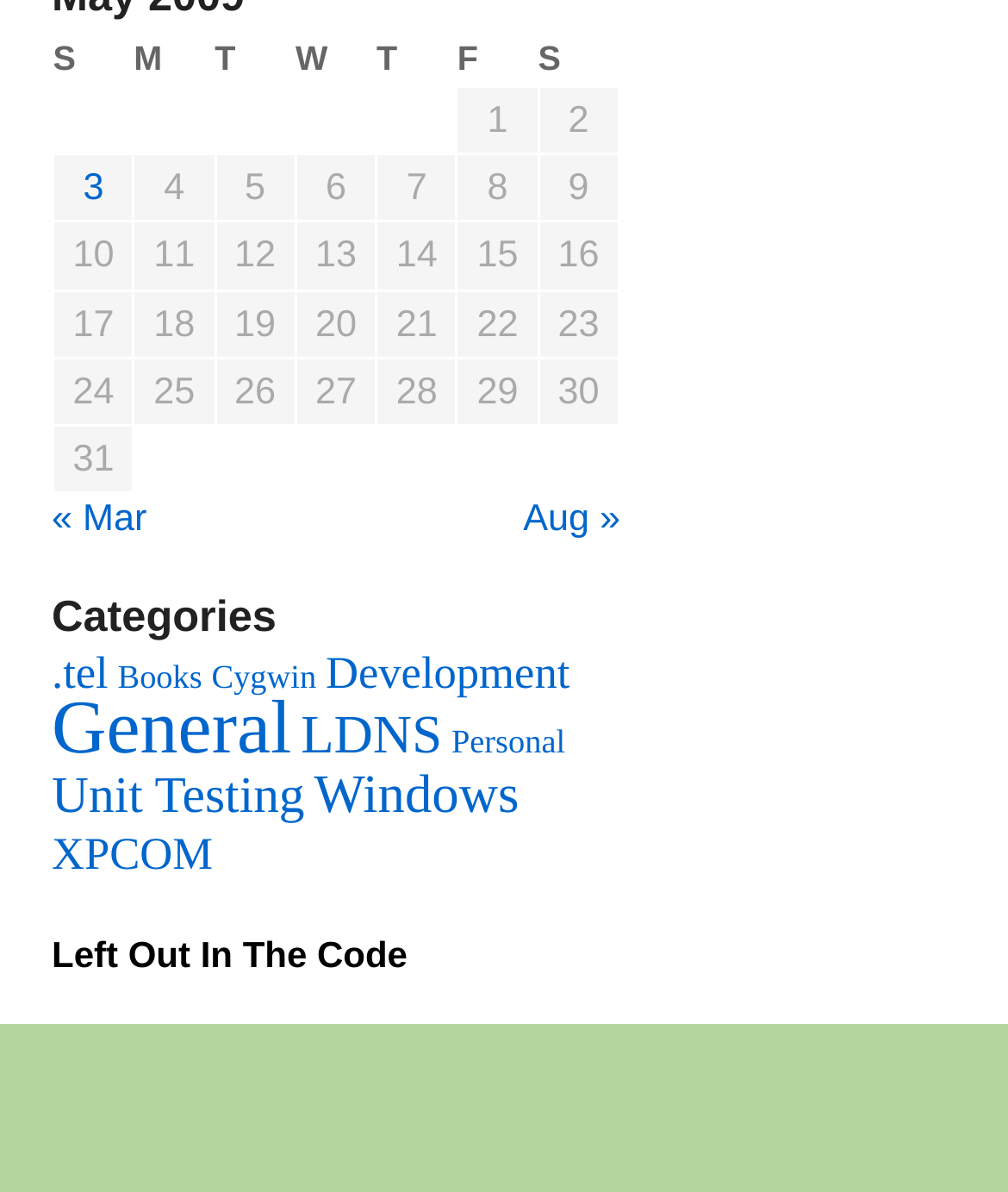Using the given element description, provide the bounding box coordinates (top-left x, top-left y, bottom-right x, bottom-right y) for the corresponding UI element in the screenshot: Left Out In The Code

[0.051, 0.88, 0.404, 0.915]